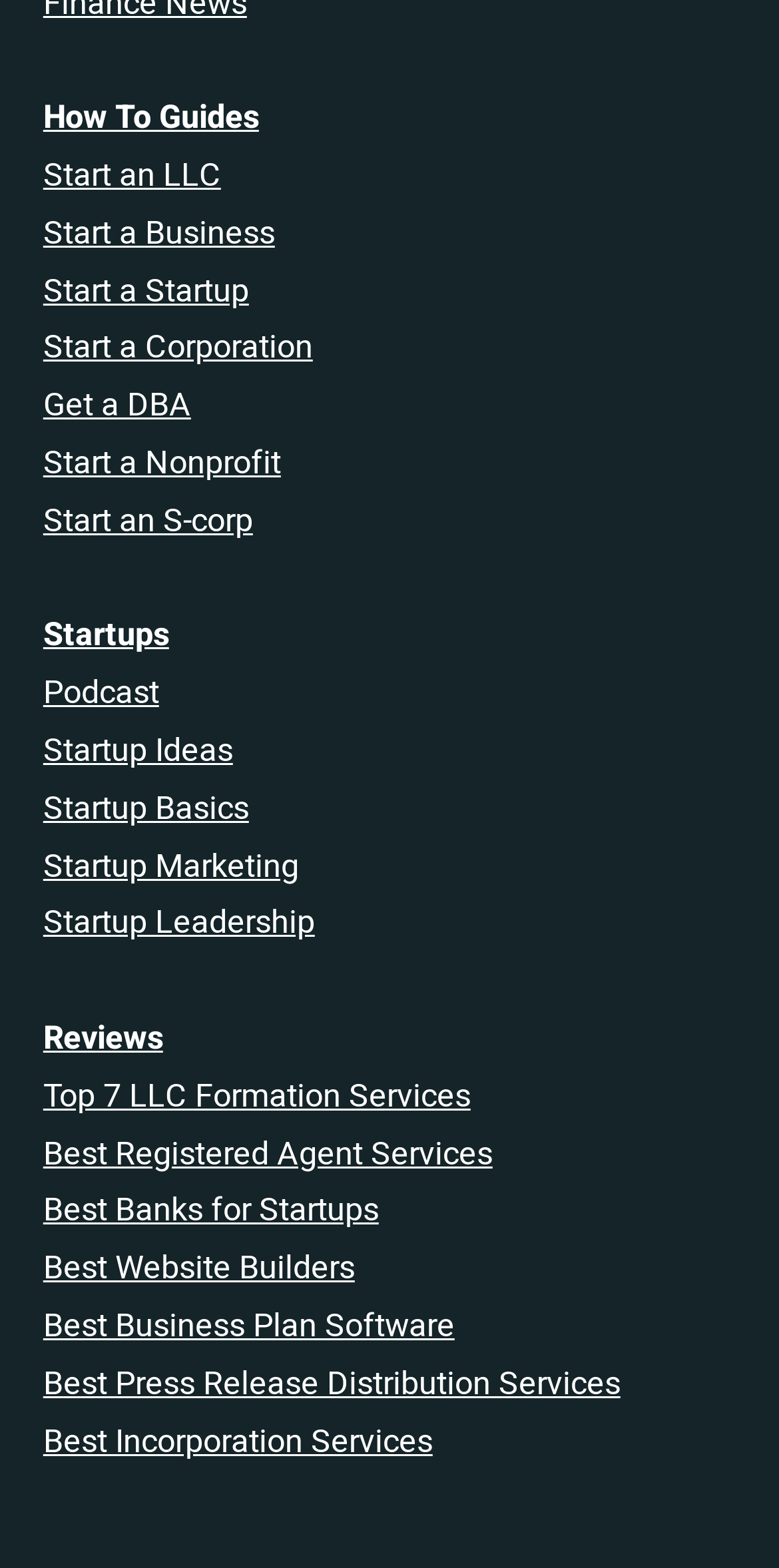Please give a one-word or short phrase response to the following question: 
How many links are there under 'How To Guides'?

9